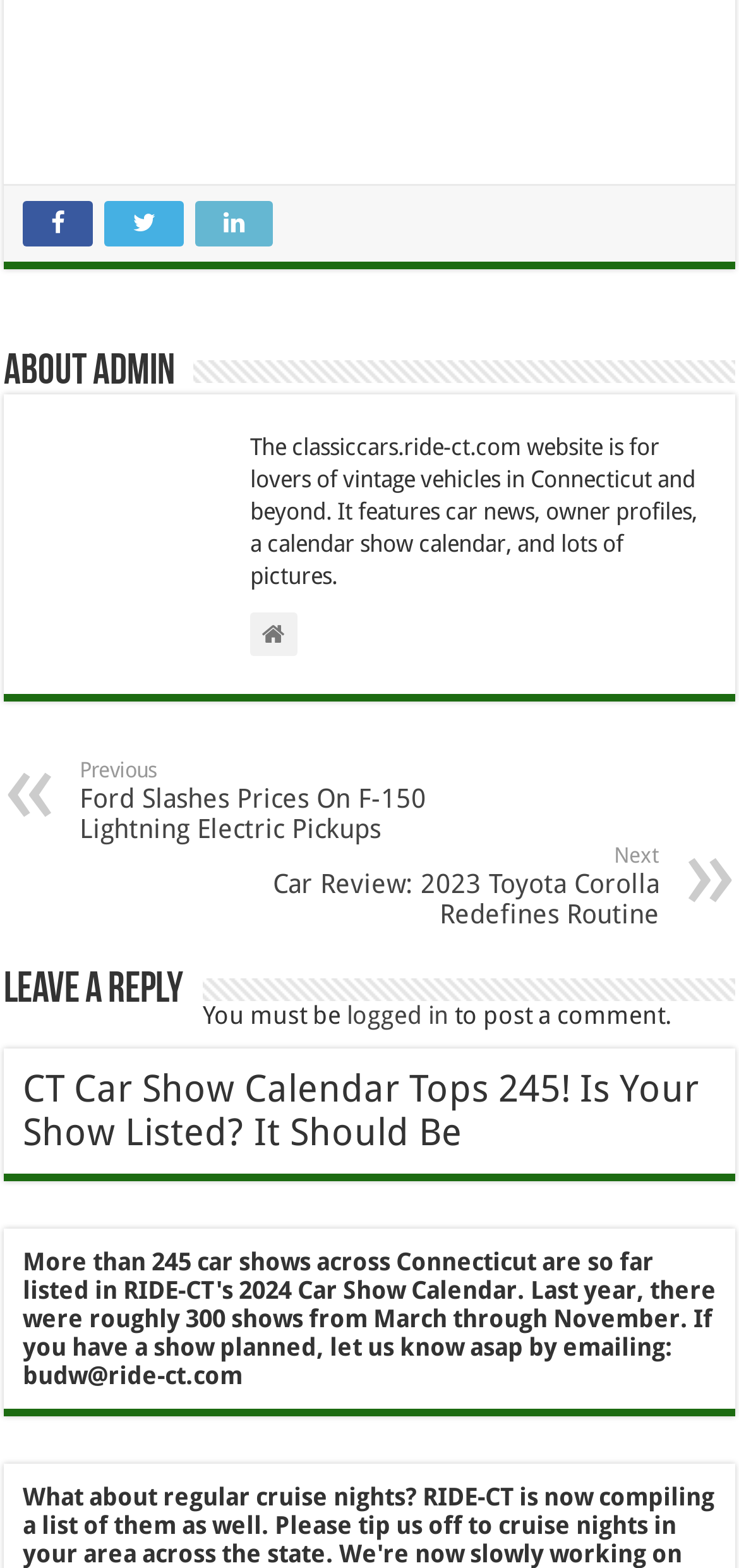Could you please study the image and provide a detailed answer to the question:
What is the title of the article above the 'Leave a Reply' section?

The heading element 'CT Car Show Calendar Tops 245! Is Your Show Listed? It Should Be' is located above the 'Leave a Reply' section, and its title is 'CT Car Show Calendar Tops 245!'.